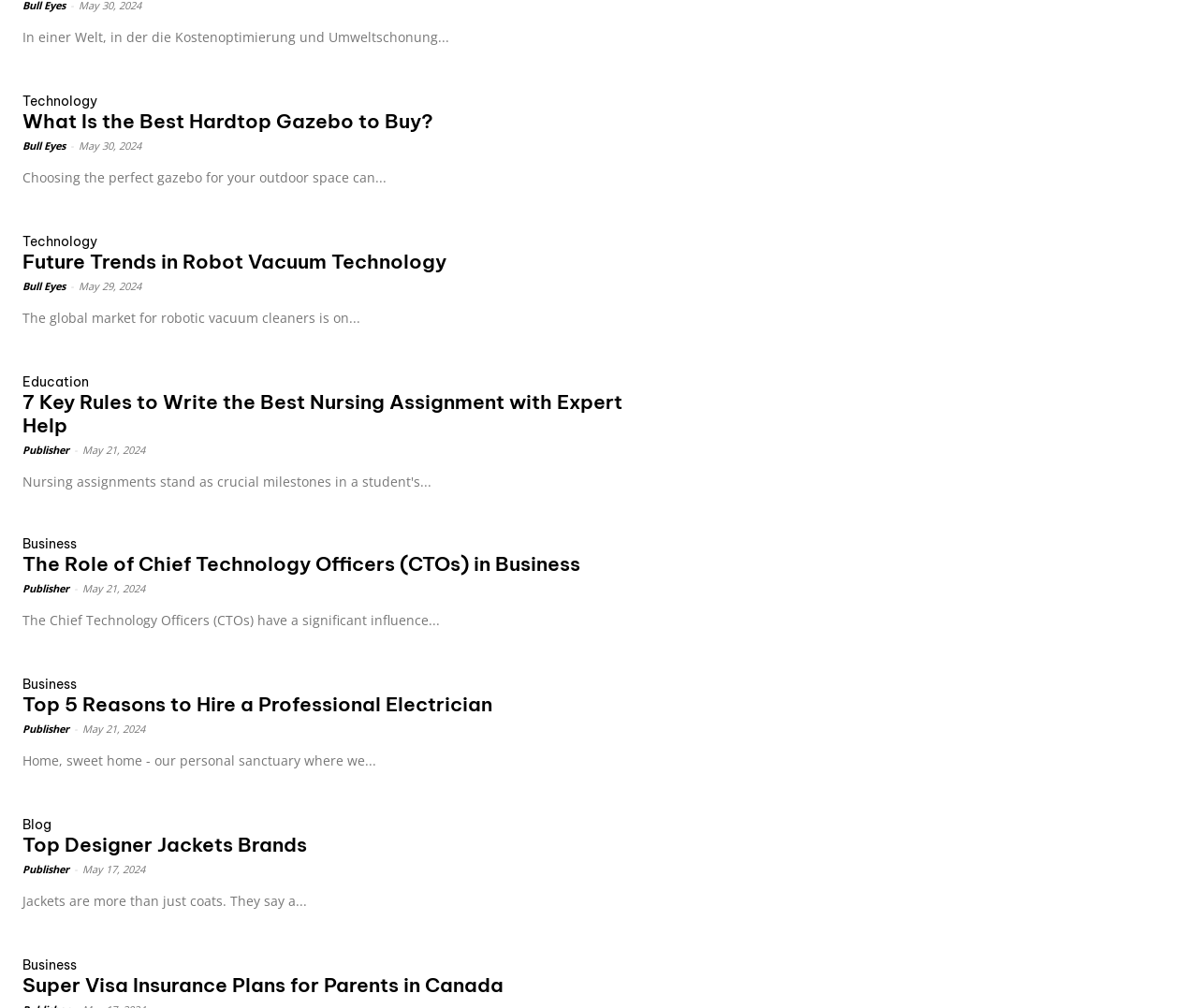Give a short answer to this question using one word or a phrase:
What is the topic of the last article?

Designer Jackets